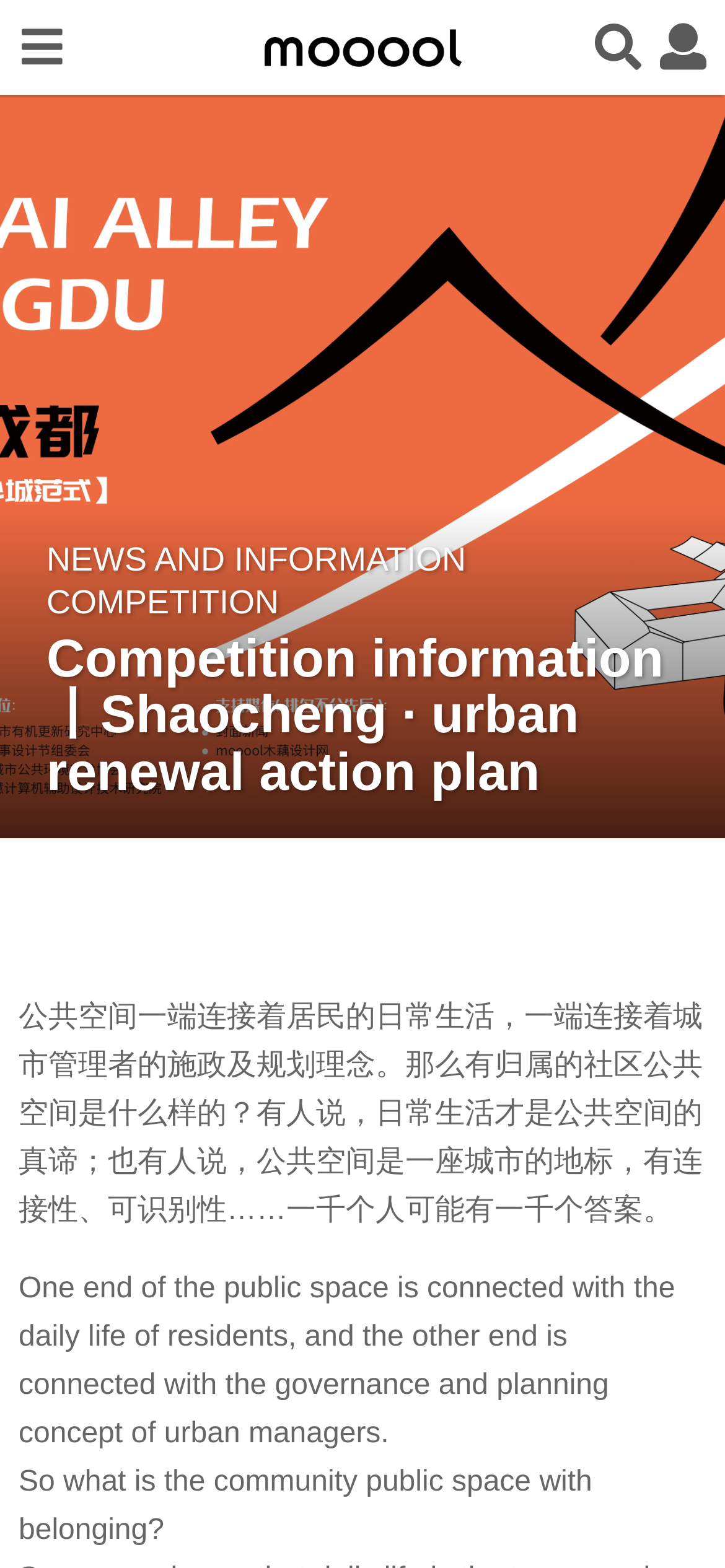Please provide the bounding box coordinate of the region that matches the element description: Opportunities. Coordinates should be in the format (top-left x, top-left y, bottom-right x, bottom-right y) and all values should be between 0 and 1.

None